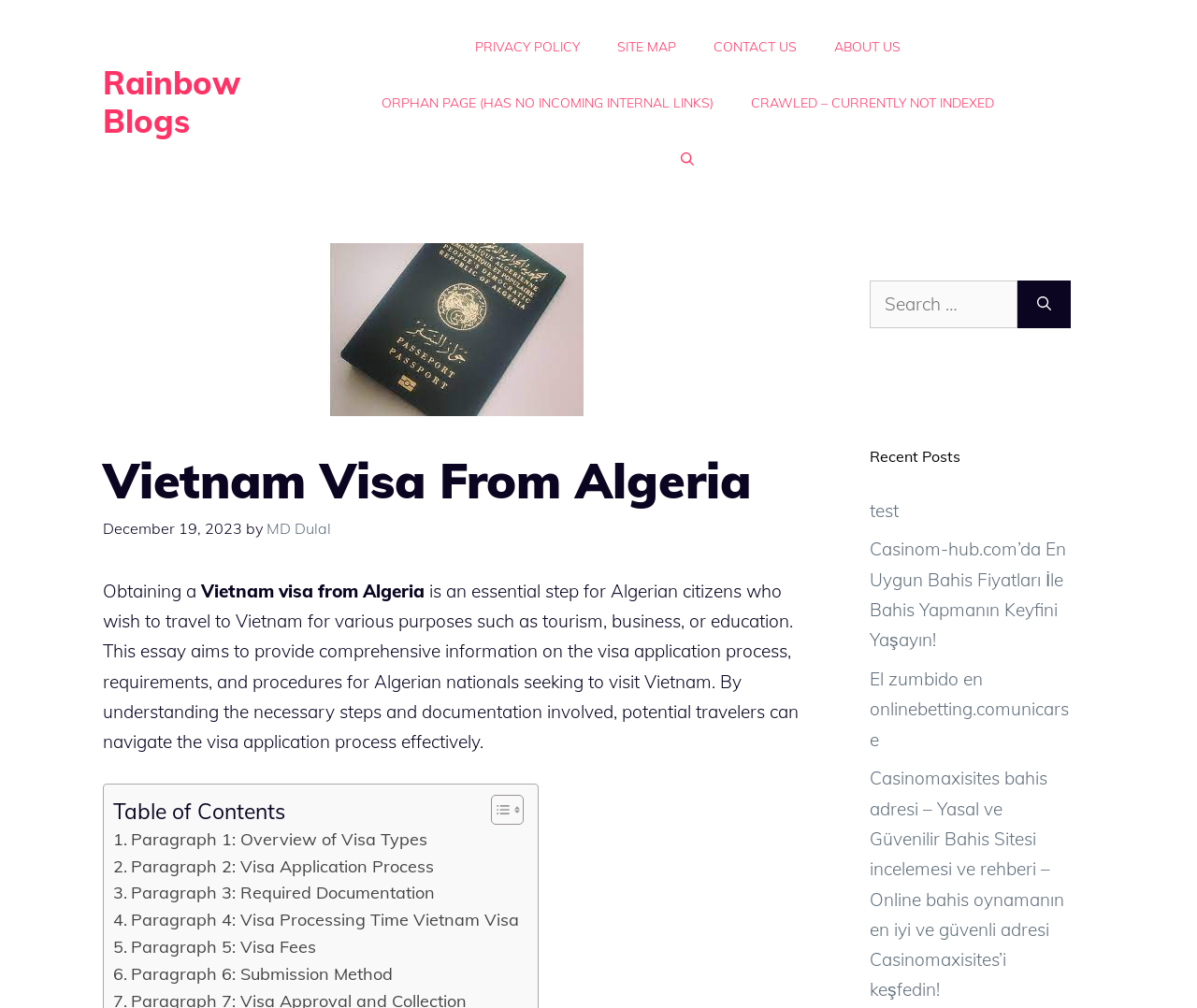Locate the bounding box coordinates of the area you need to click to fulfill this instruction: 'Add Luxury Christmas Box to basket'. The coordinates must be in the form of four float numbers ranging from 0 to 1: [left, top, right, bottom].

None